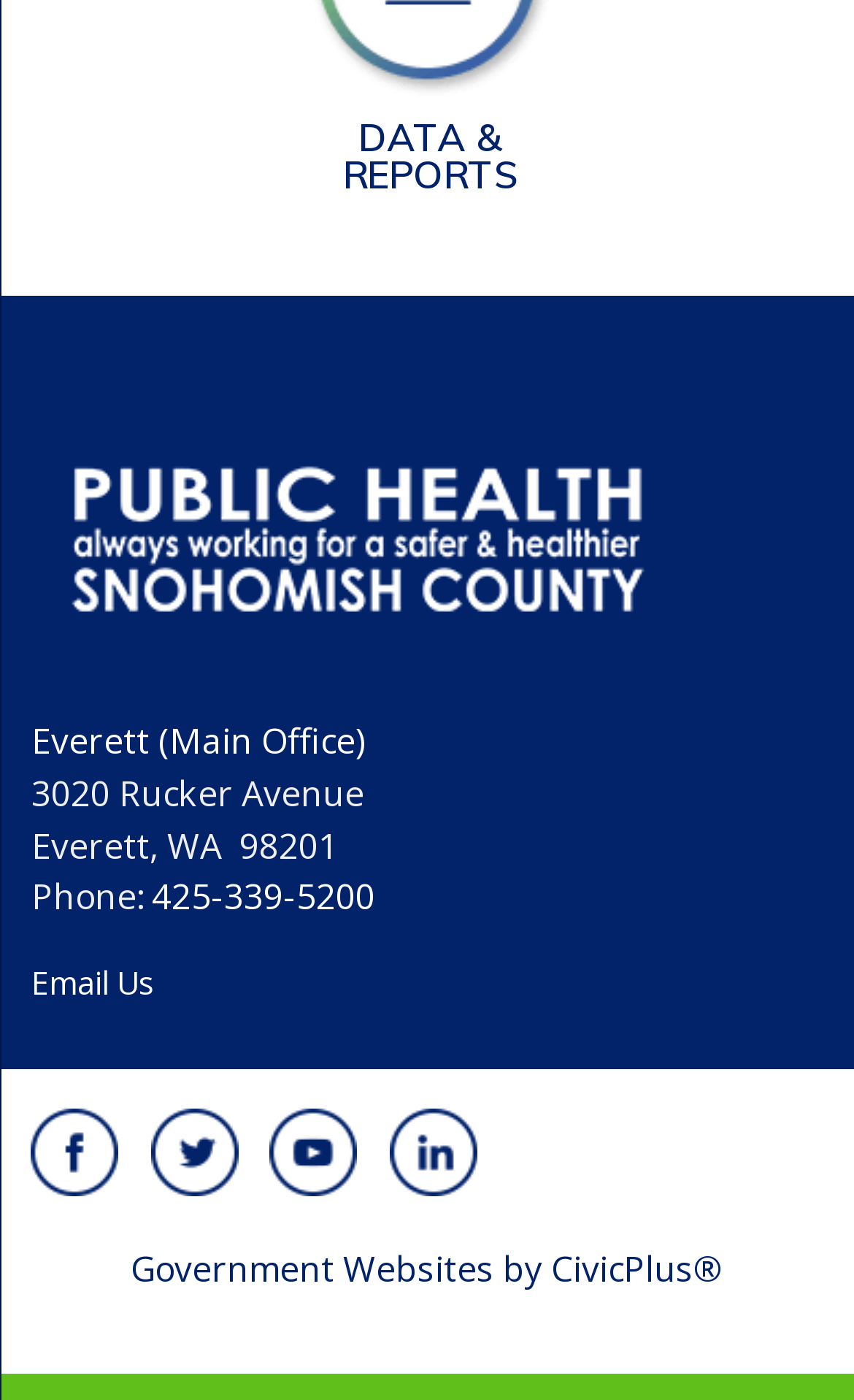Carefully examine the image and provide an in-depth answer to the question: What is the phone number of the main office?

The phone number of the main office can be found in the 'Info Advanced' region, which is located in the top half of the webpage. The phone number is specified as '425-339-5200' in the link element, which is located next to the 'Phone:' label.